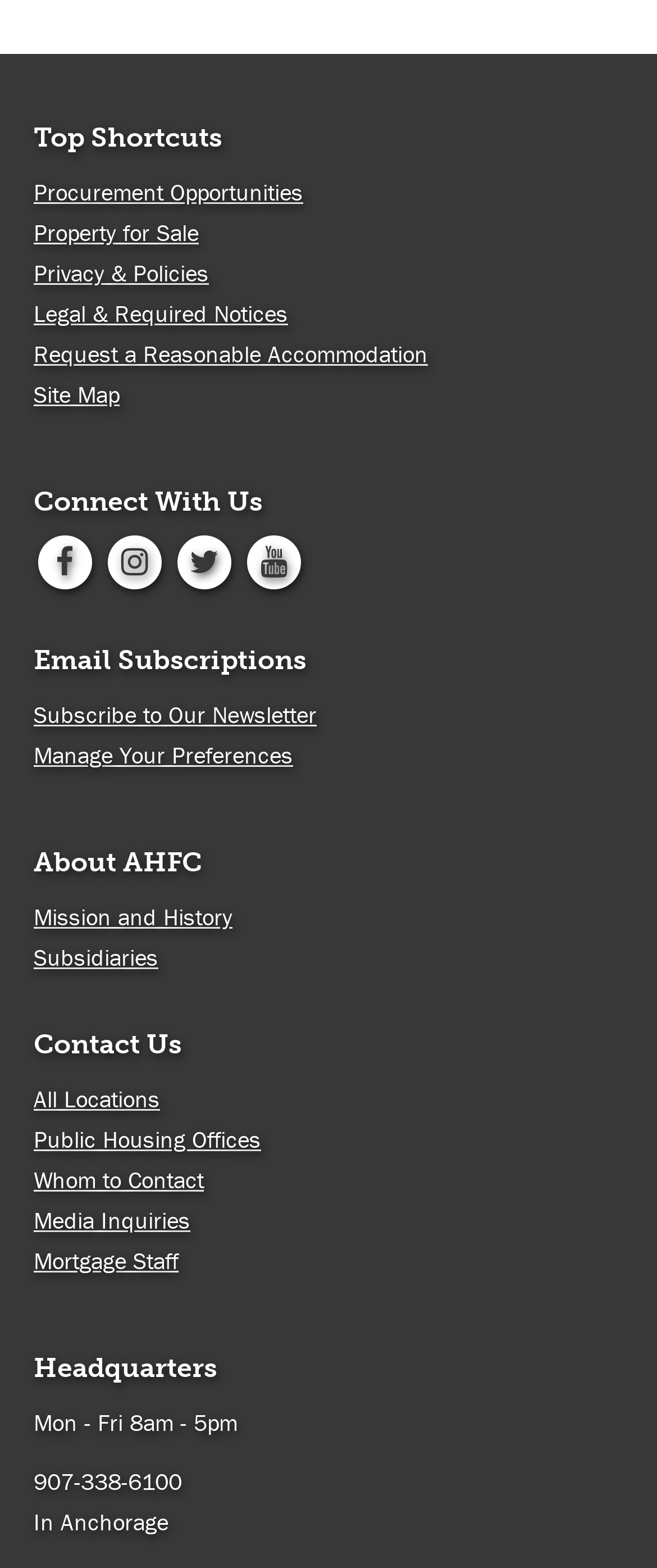What are the types of opportunities listed?
Could you give a comprehensive explanation in response to this question?

By looking at the links under the 'Top Shortcuts' heading, I found the types of opportunities listed, which are Procurement Opportunities and Property for Sale.